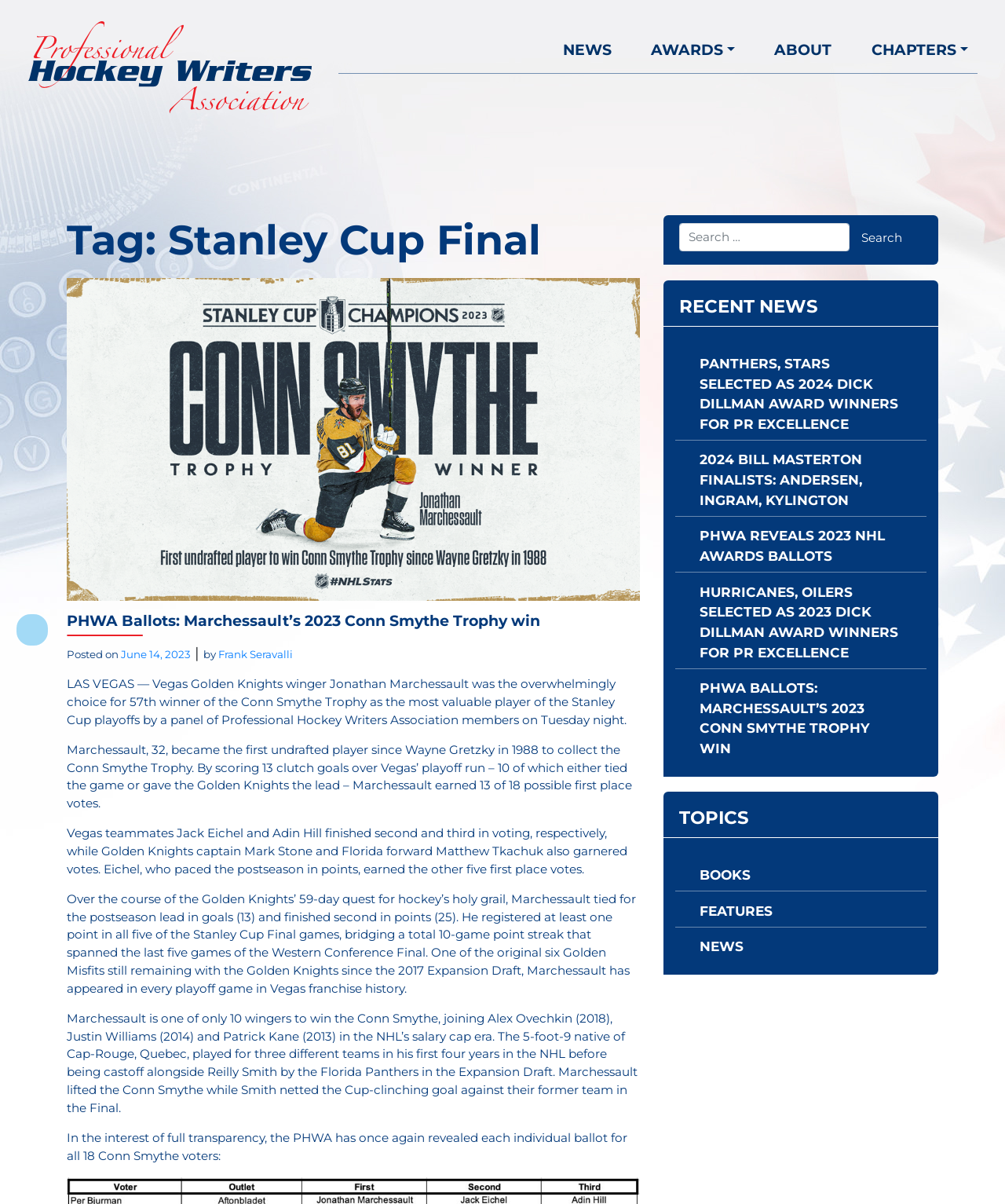Please specify the bounding box coordinates of the clickable region necessary for completing the following instruction: "View ABOUT page". The coordinates must consist of four float numbers between 0 and 1, i.e., [left, top, right, bottom].

[0.741, 0.022, 0.837, 0.061]